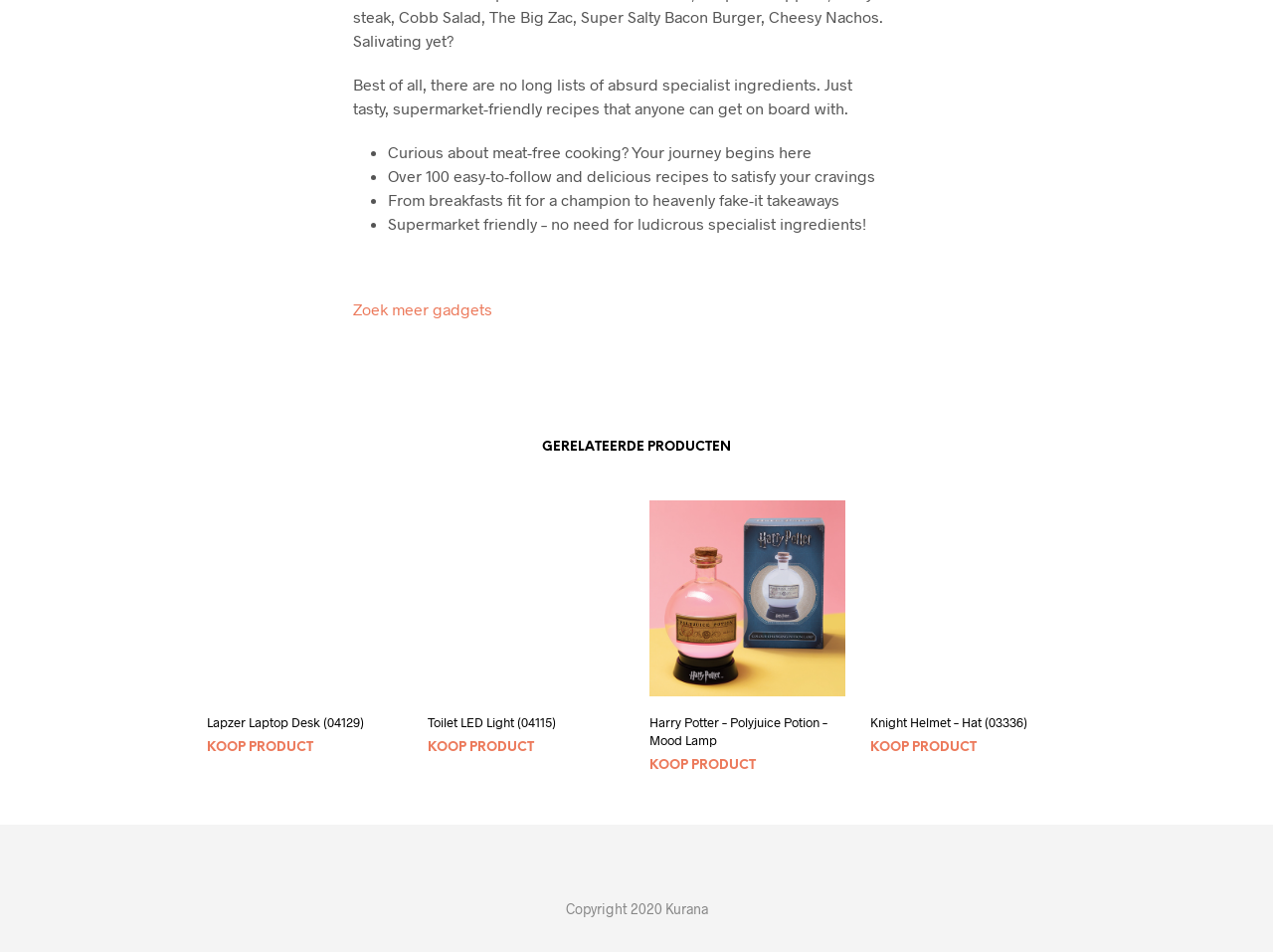What type of products are listed under 'GERELATEERDE PRODUCTEN'?
Examine the webpage screenshot and provide an in-depth answer to the question.

The section 'GERELATEERDE PRODUCTEN' lists various products, including a laptop desk, toilet LED light, and a Harry Potter mood lamp, indicating that the products are gadgets or novelty items.